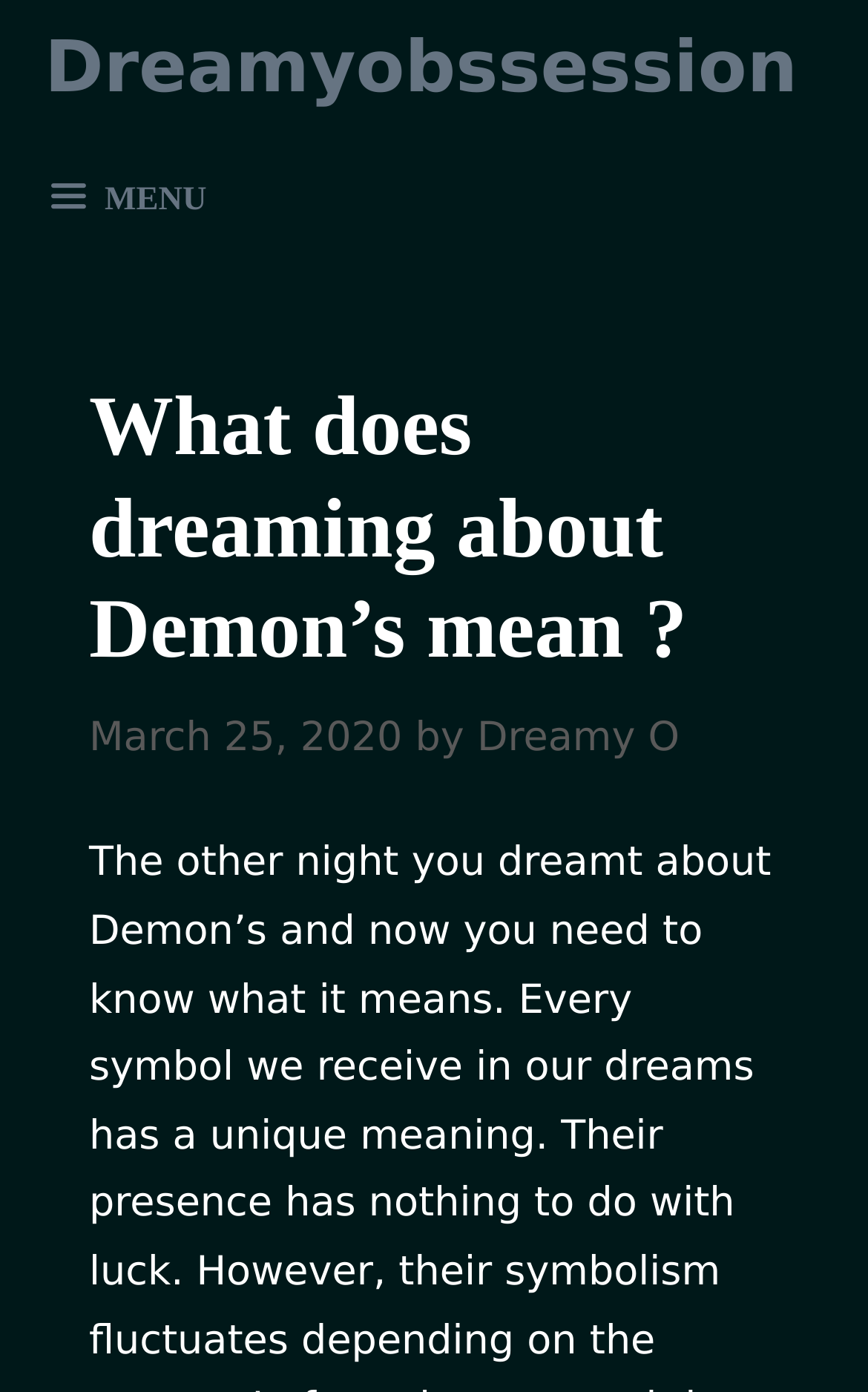Is the menu expanded?
Use the information from the screenshot to give a comprehensive response to the question.

I found the menu expansion status by looking at the button element with the label 'MENU', which has an expanded attribute set to False.